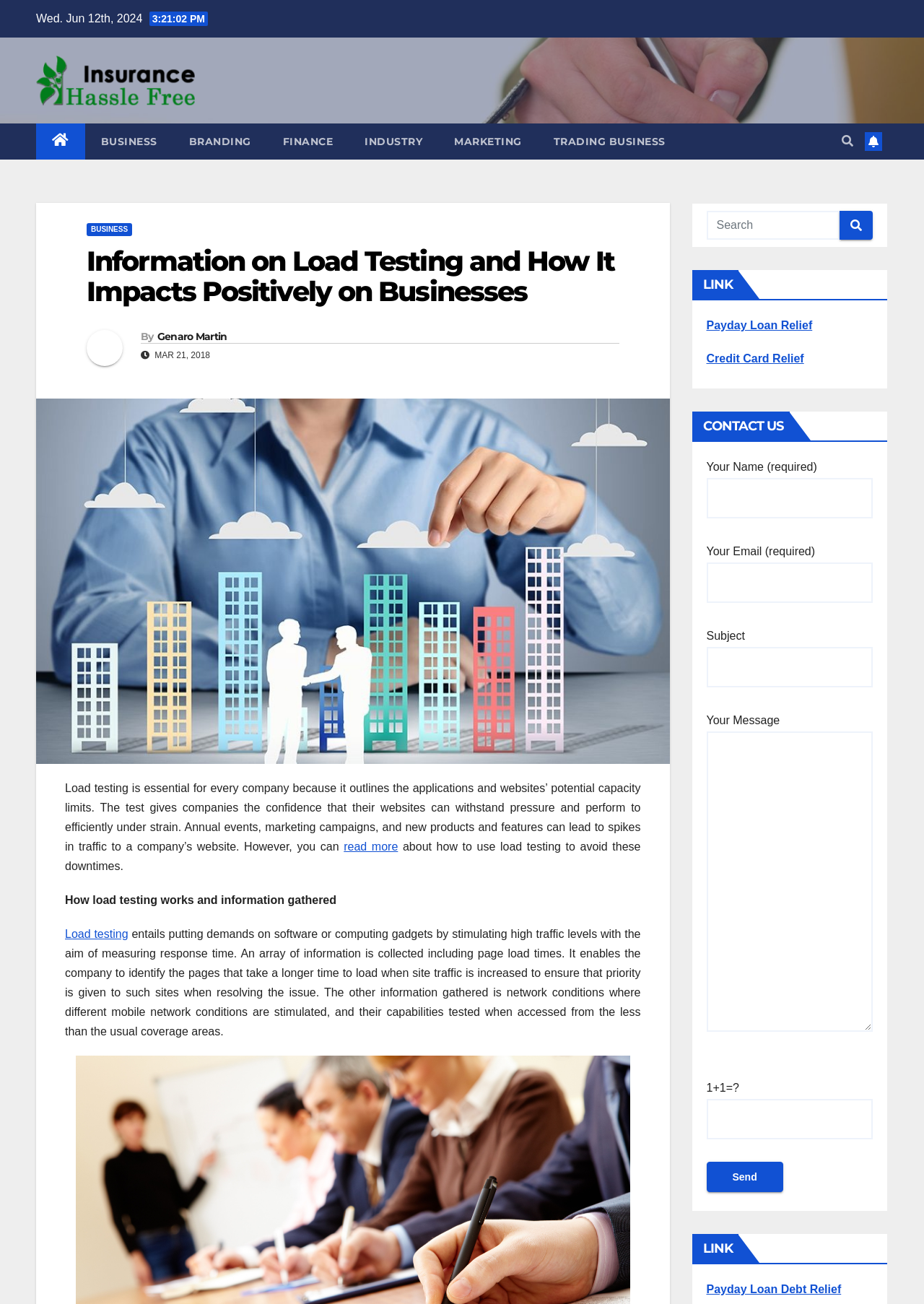Determine the bounding box coordinates of the clickable element to achieve the following action: 'Click the 'Send' button'. Provide the coordinates as four float values between 0 and 1, formatted as [left, top, right, bottom].

[0.764, 0.891, 0.847, 0.914]